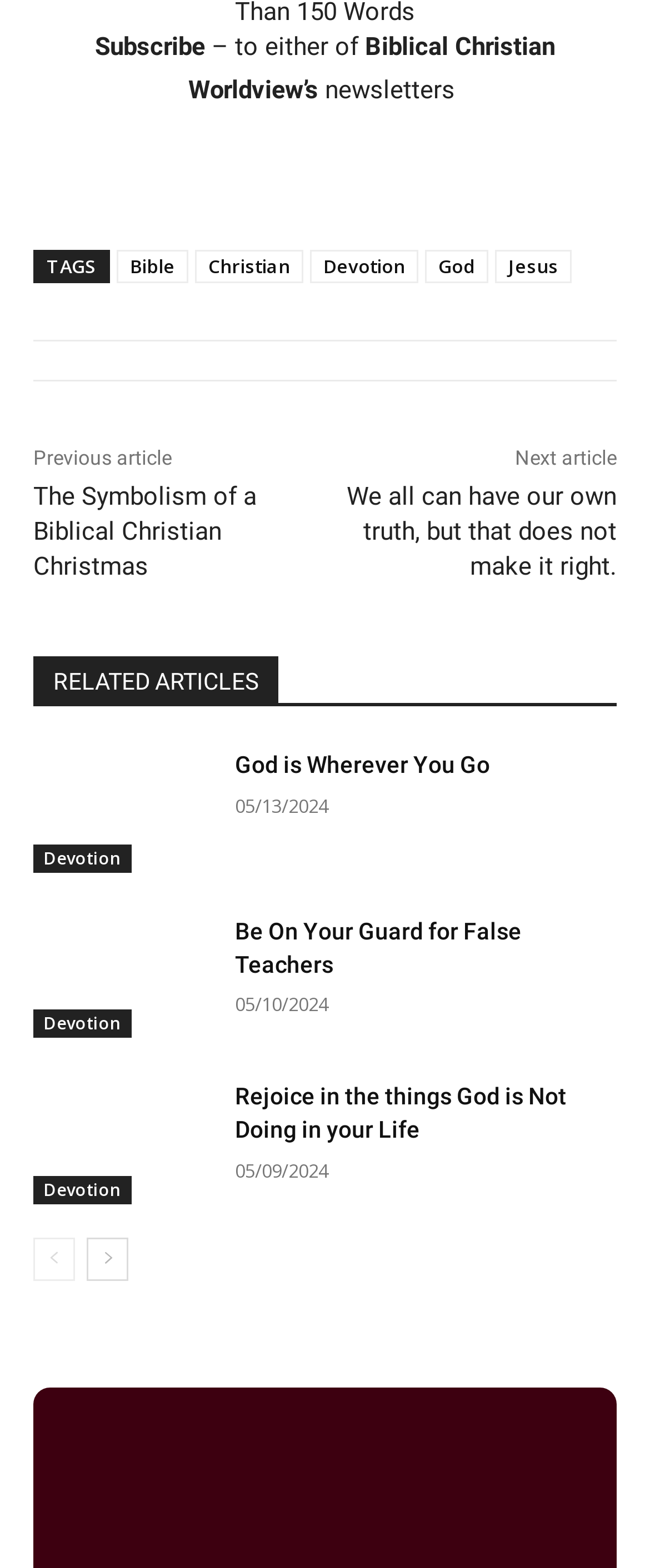Can you pinpoint the bounding box coordinates for the clickable element required for this instruction: "Click on the Facebook link"? The coordinates should be four float numbers between 0 and 1, i.e., [left, top, right, bottom].

[0.213, 0.083, 0.315, 0.126]